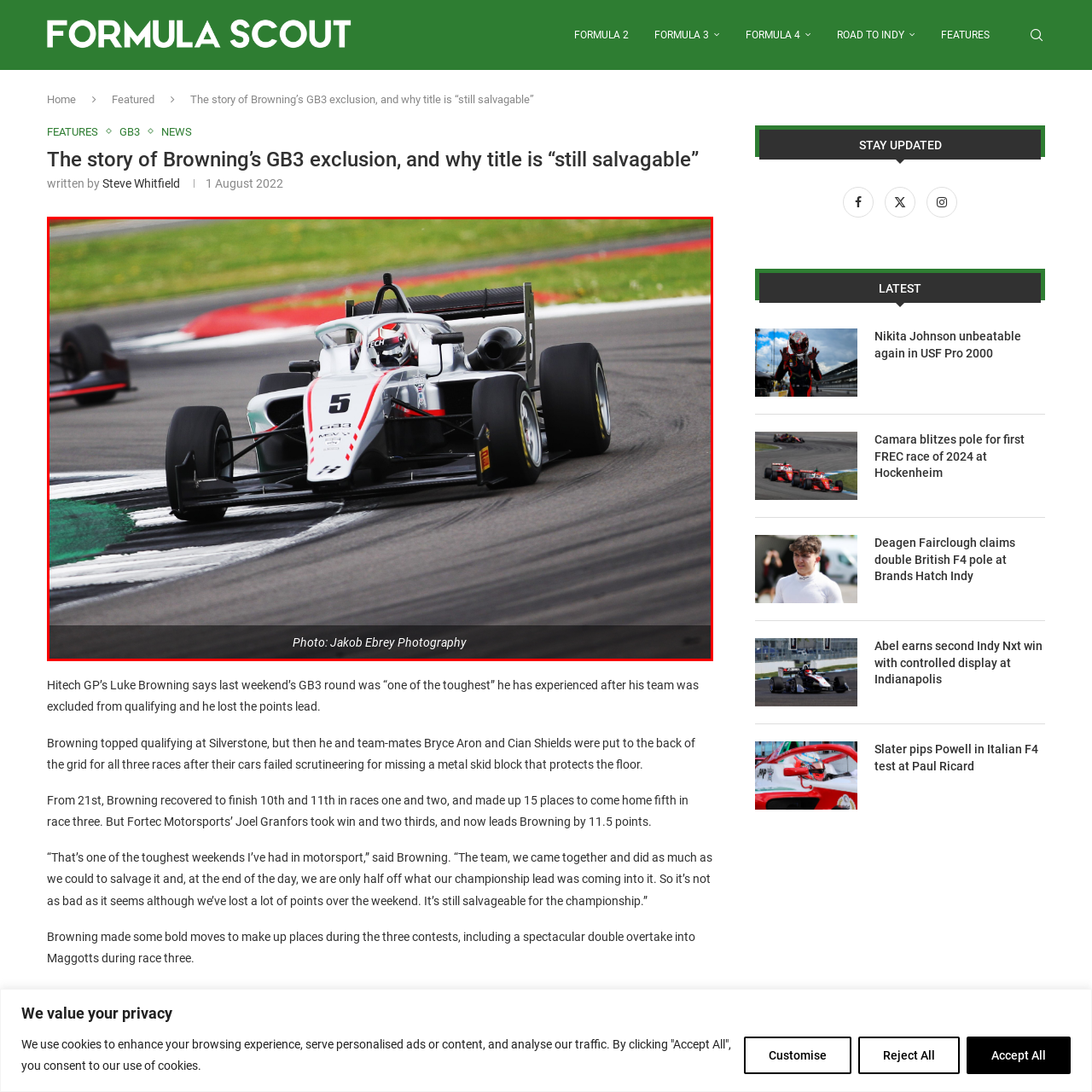How many vehicles are visible in the image?
Review the image highlighted by the red bounding box and respond with a brief answer in one word or phrase.

At least 2